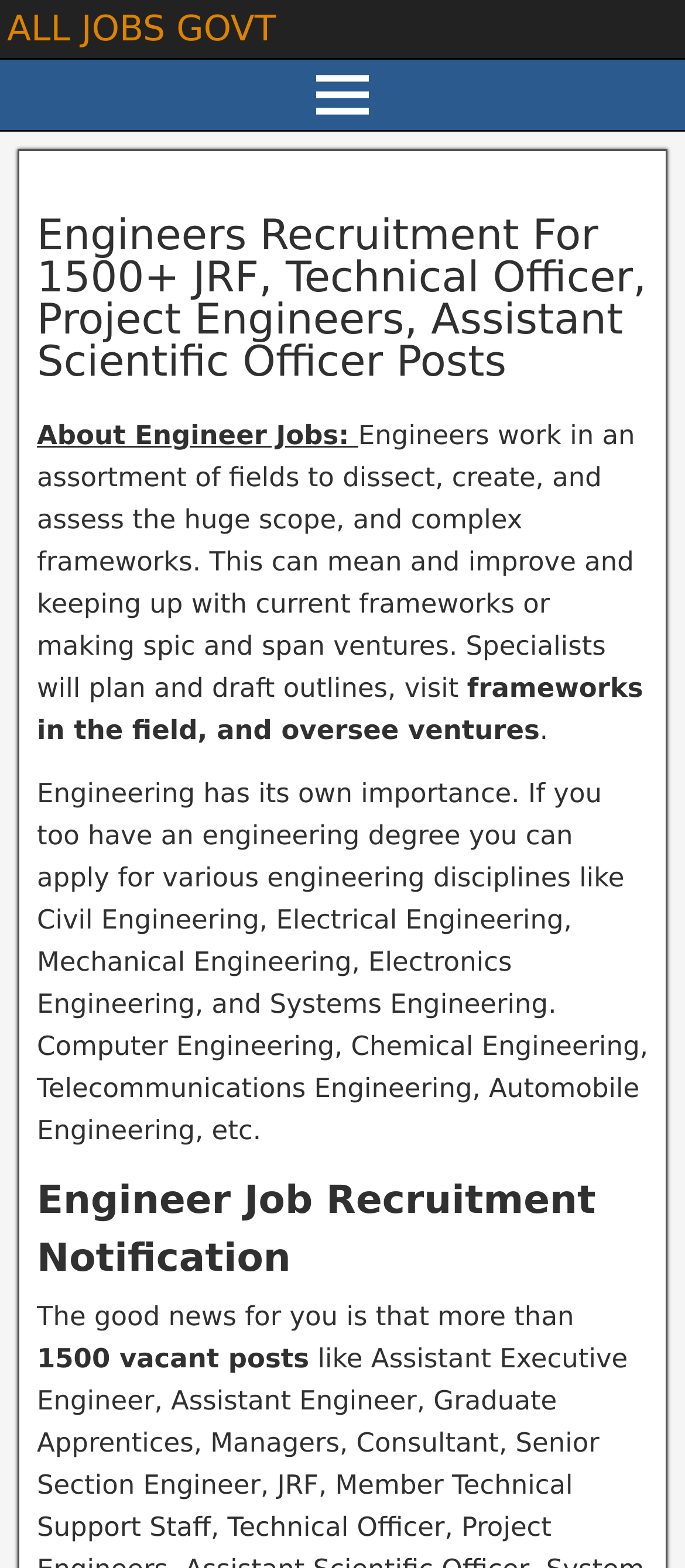What is the main topic of this webpage?
Refer to the image and give a detailed answer to the question.

Based on the webpage content, it appears that the main topic is about engineer jobs, as indicated by the heading 'Engineers Recruitment For 1500+ JRF, Technical Officer, Project Engineers, Assistant Scientific Officer Posts' and the text 'About Engineer Jobs:'.